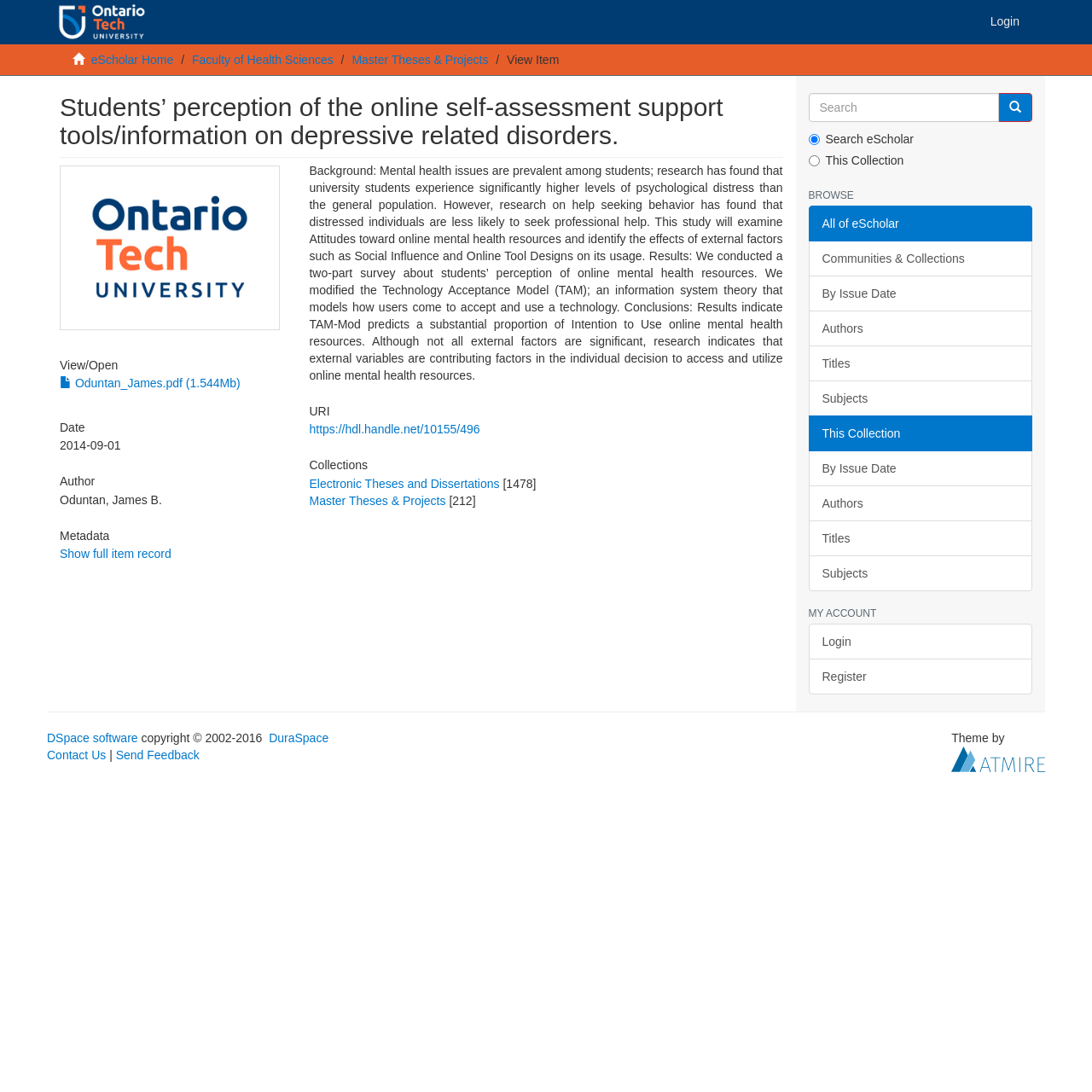Identify the bounding box for the UI element that is described as follows: "Oduntan_James.pdf (1.544Mb)".

[0.055, 0.345, 0.22, 0.357]